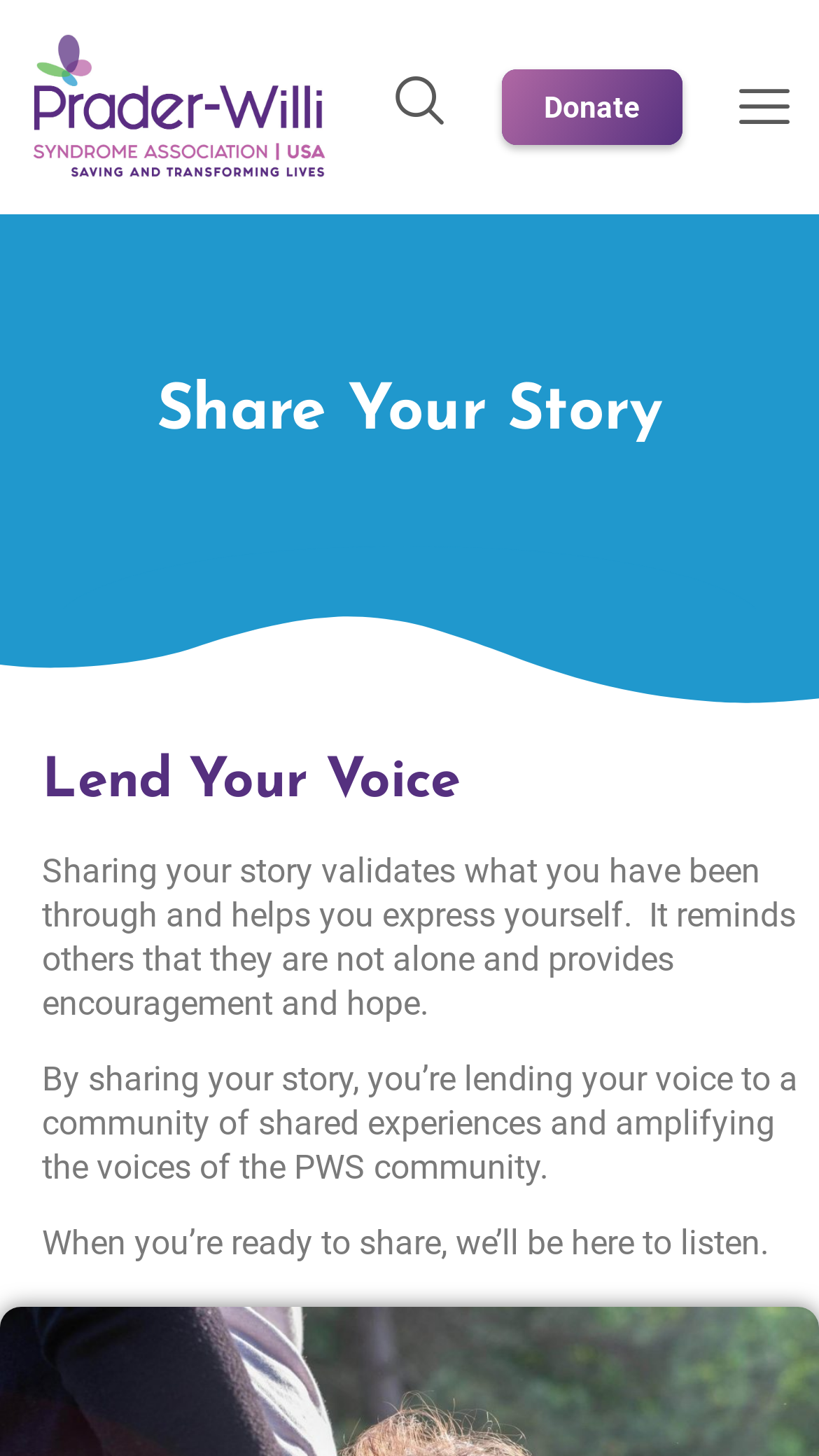What is the community that is being referred to?
Provide a thorough and detailed answer to the question.

I found the answer by reading the StaticText element that says 'By sharing your story, you’re lending your voice to a community of shared experiences and amplifying the voices of the PWS community.' This text mentions the PWS community, which is likely the community being referred to.